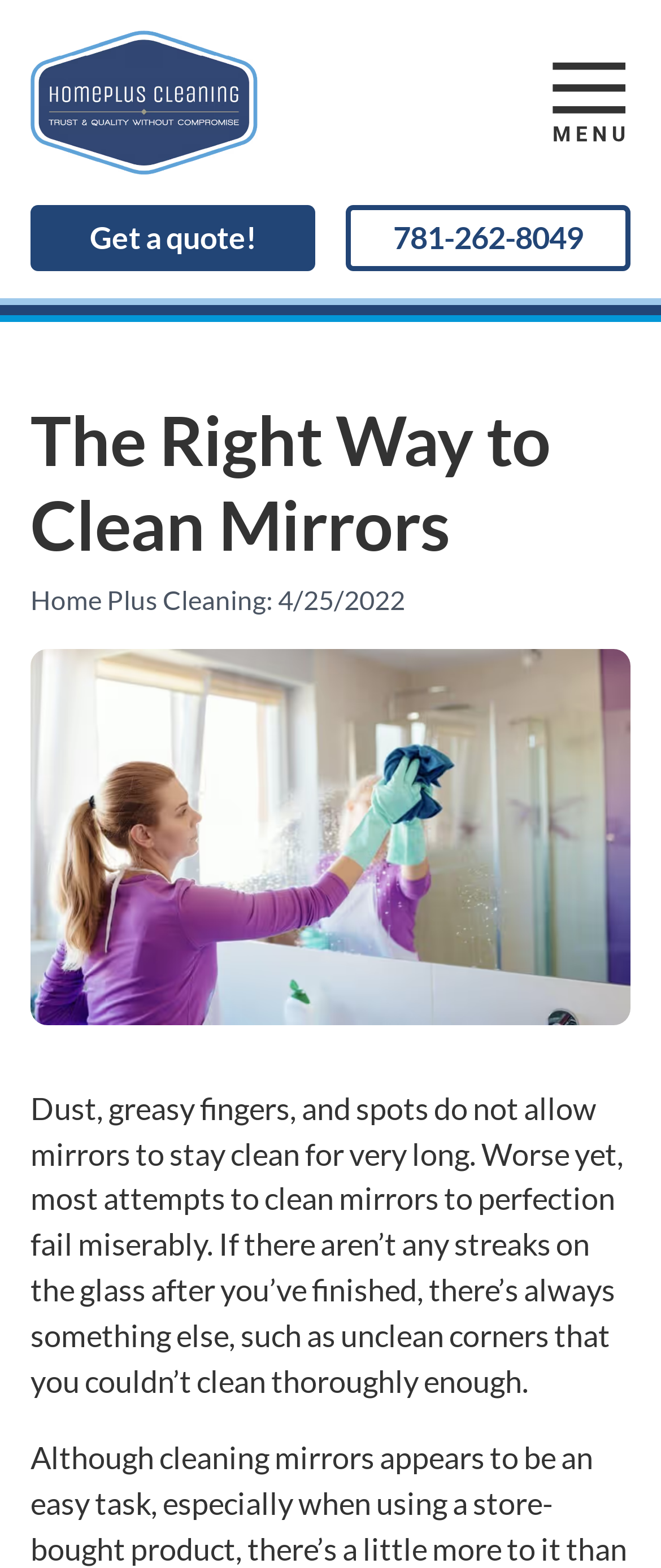Determine the bounding box coordinates for the UI element described. Format the coordinates as (top-left x, top-left y, bottom-right x, bottom-right y) and ensure all values are between 0 and 1. Element description: Get a quote!

[0.046, 0.131, 0.477, 0.173]